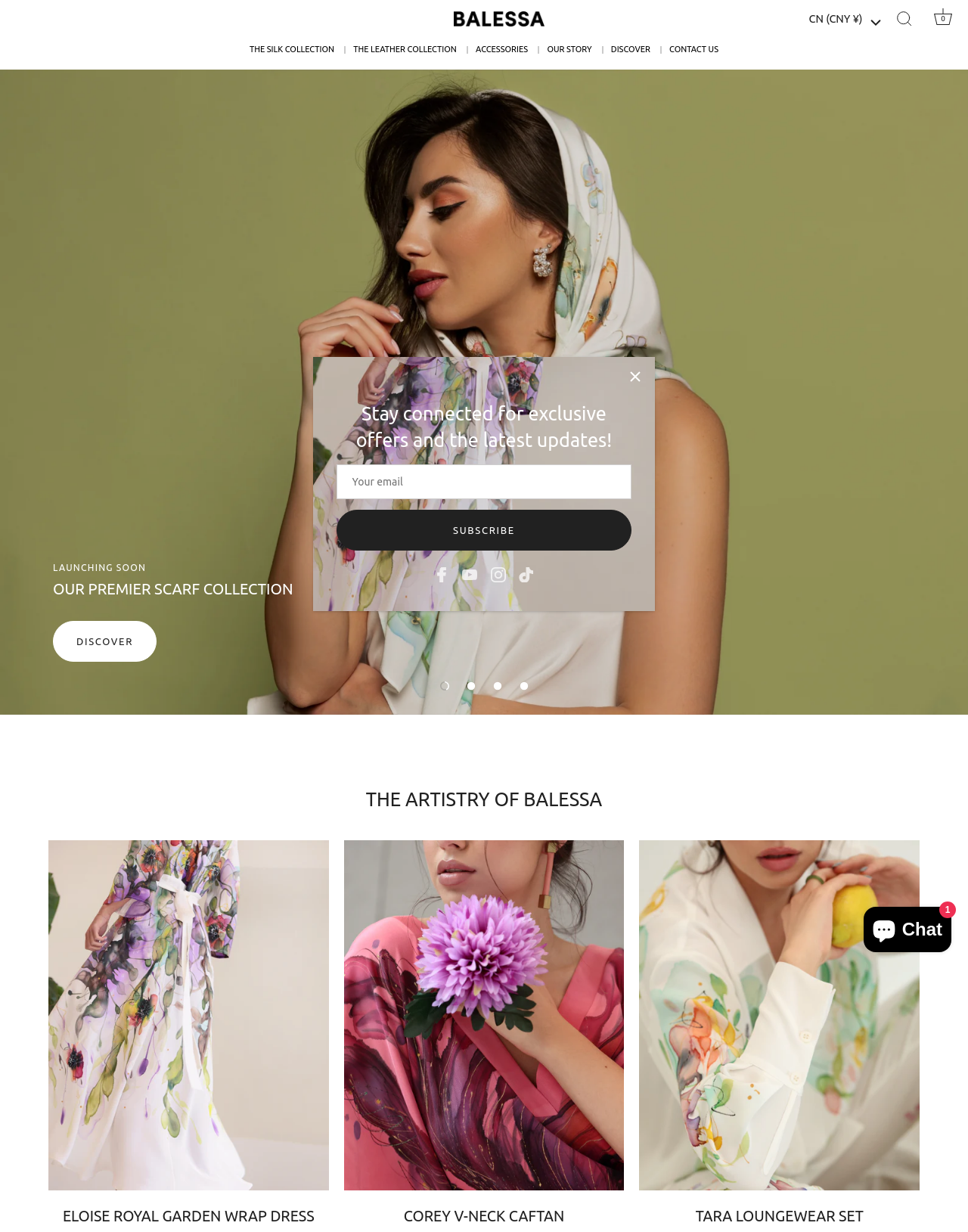Identify and provide the bounding box coordinates of the UI element described: "Our Story". The coordinates should be formatted as [left, top, right, bottom], with each number being a float between 0 and 1.

[0.557, 0.036, 0.62, 0.043]